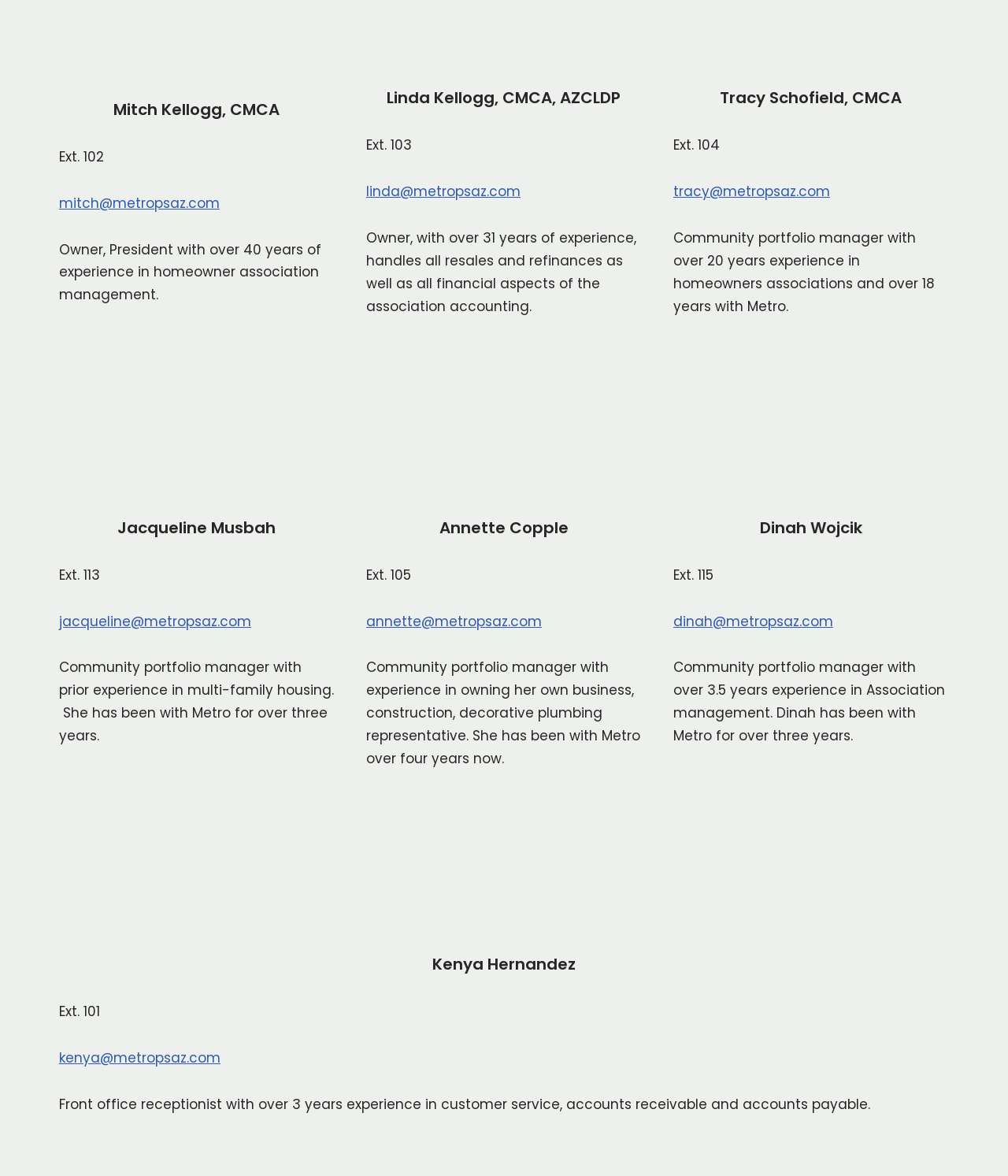Identify the bounding box of the HTML element described as: "kenya@metropsaz.com".

[0.059, 0.891, 0.219, 0.907]